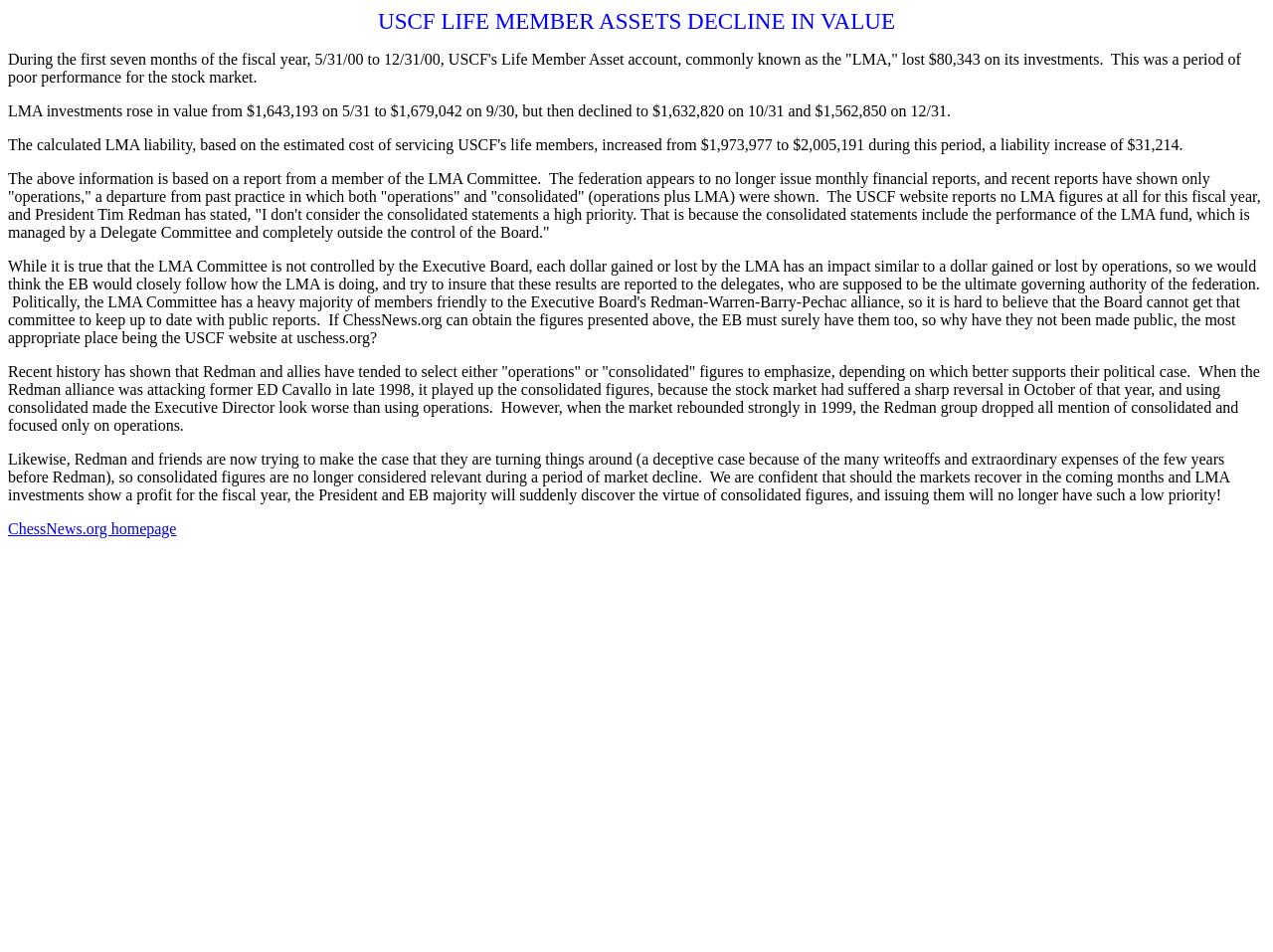Provide a one-word or short-phrase response to the question:
What is the purpose of the LMA Committee?

To manage LMA fund